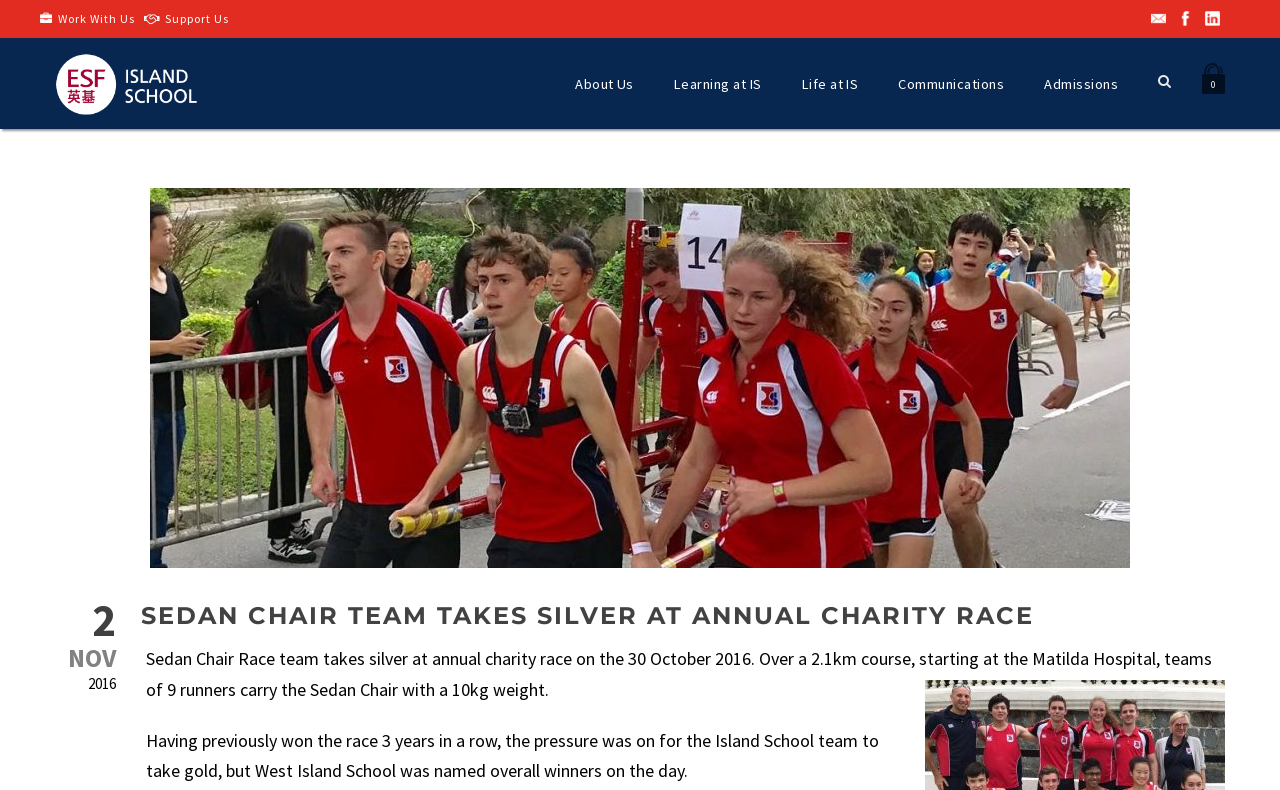Please identify the bounding box coordinates of the clickable element to fulfill the following instruction: "like it". The coordinates should be four float numbers between 0 and 1, i.e., [left, top, right, bottom].

None